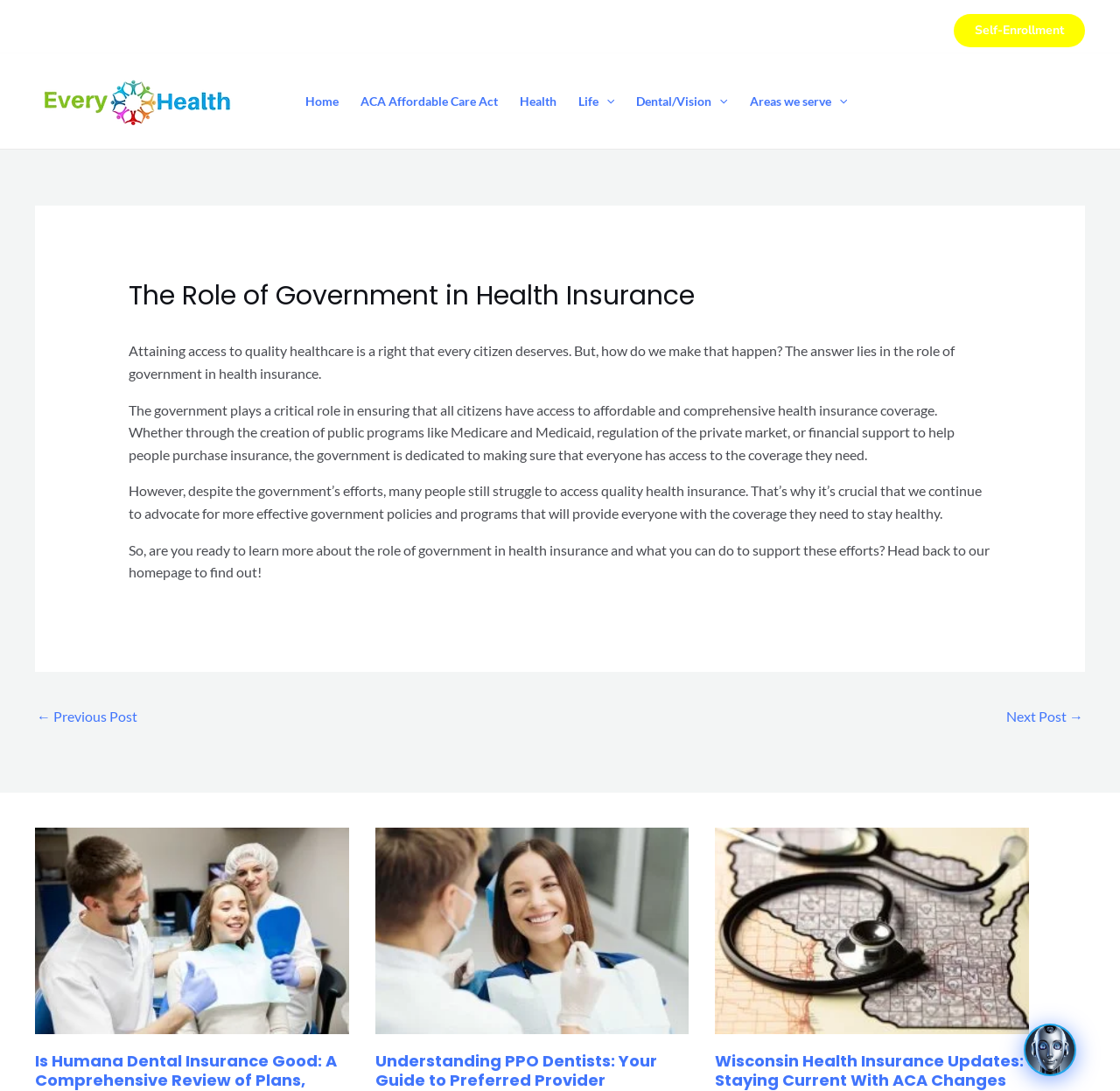By analyzing the image, answer the following question with a detailed response: What is the purpose of the government's efforts in health insurance?

The government's efforts in health insurance are dedicated to making sure that everyone has access to the coverage they need to stay healthy. Despite these efforts, many people still struggle to access quality health insurance, which is why it's crucial to continue advocating for more effective government policies and programs.